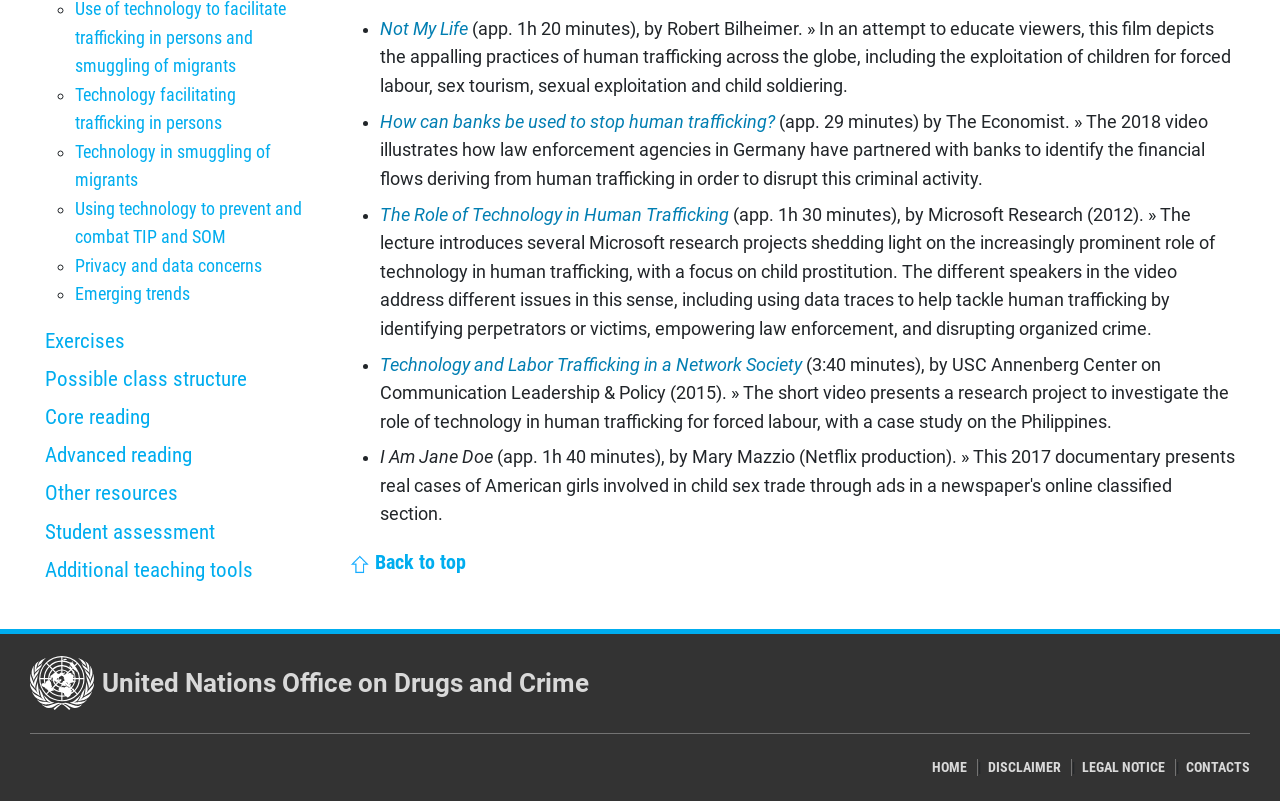Locate the bounding box coordinates for the element described below: "Search". The coordinates must be four float values between 0 and 1, formatted as [left, top, right, bottom].

None